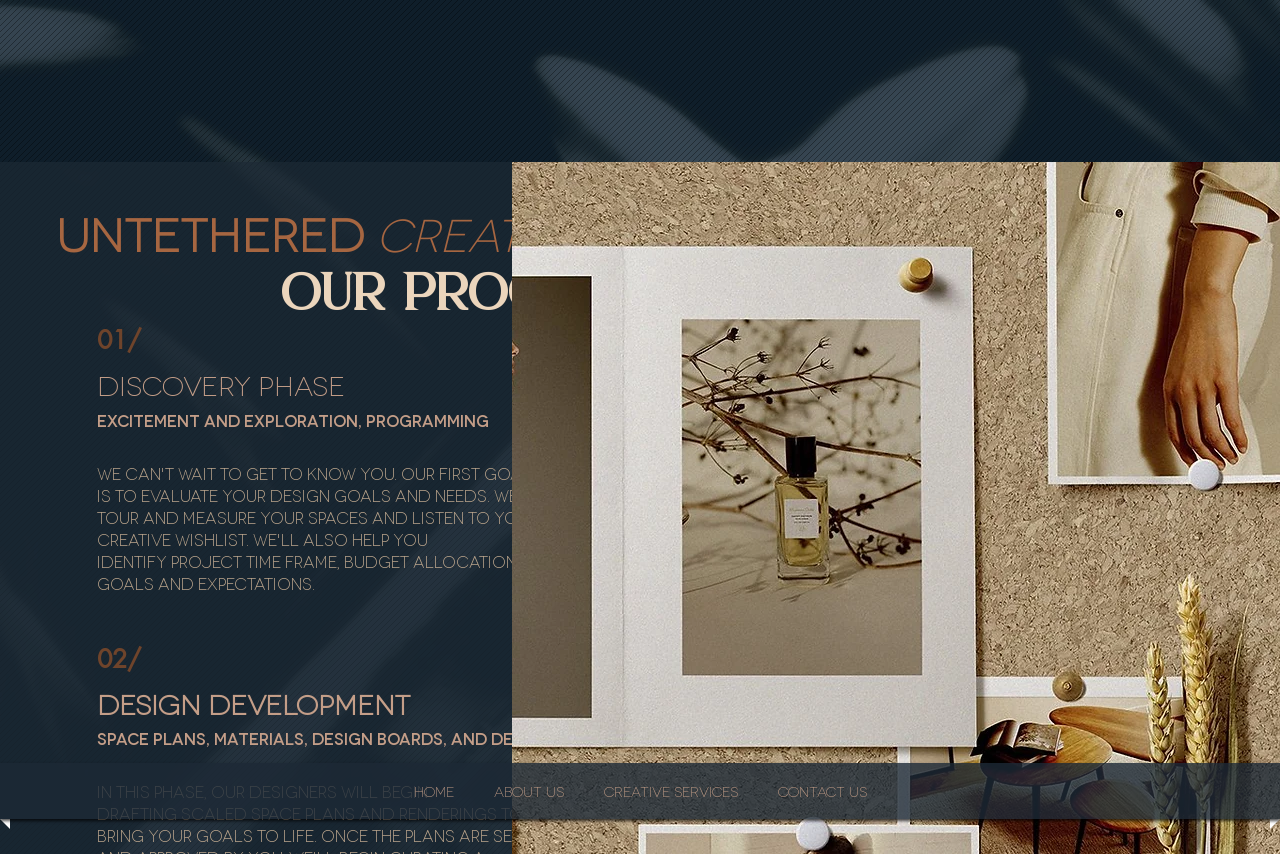How many links are in the navigation menu?
From the screenshot, supply a one-word or short-phrase answer.

4